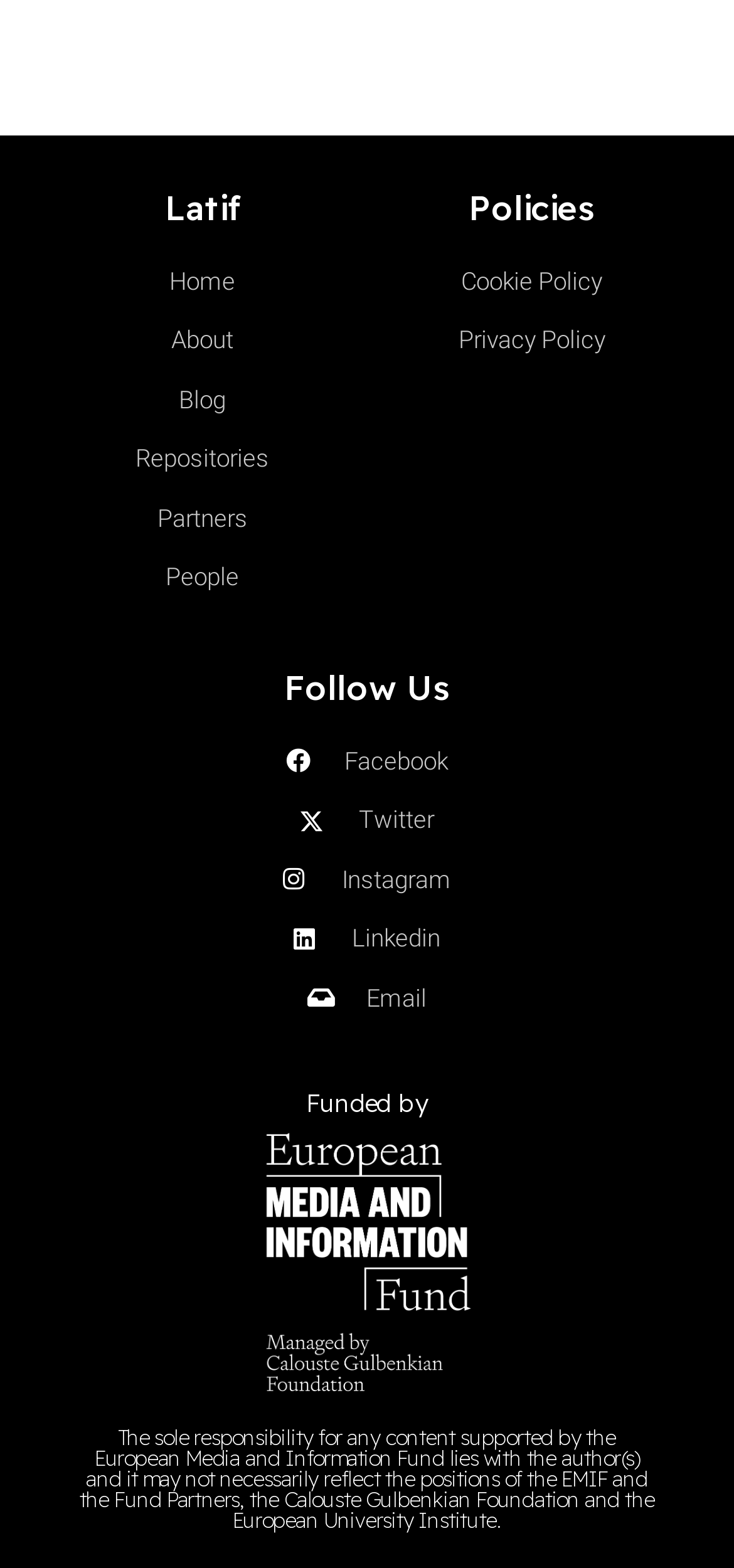Provide your answer in a single word or phrase: 
How many social media platforms are listed?

4